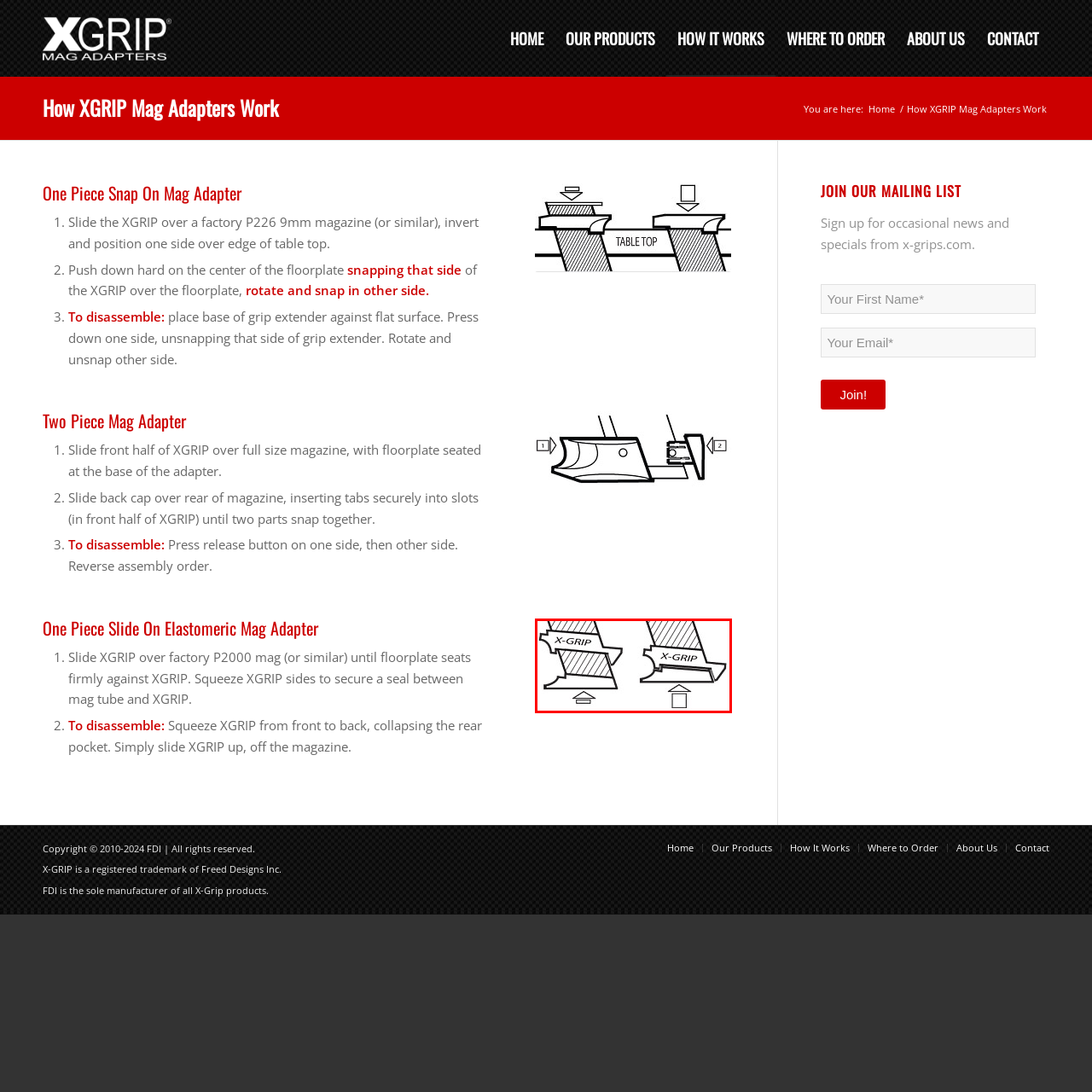What is the direction of the grip adapter alignment?
Take a look at the image highlighted by the red bounding box and provide a detailed answer to the question.

The upward arrow in the diagram on the left indicates the direction in which the grip adapter is aligned for proper attachment to the magazine.